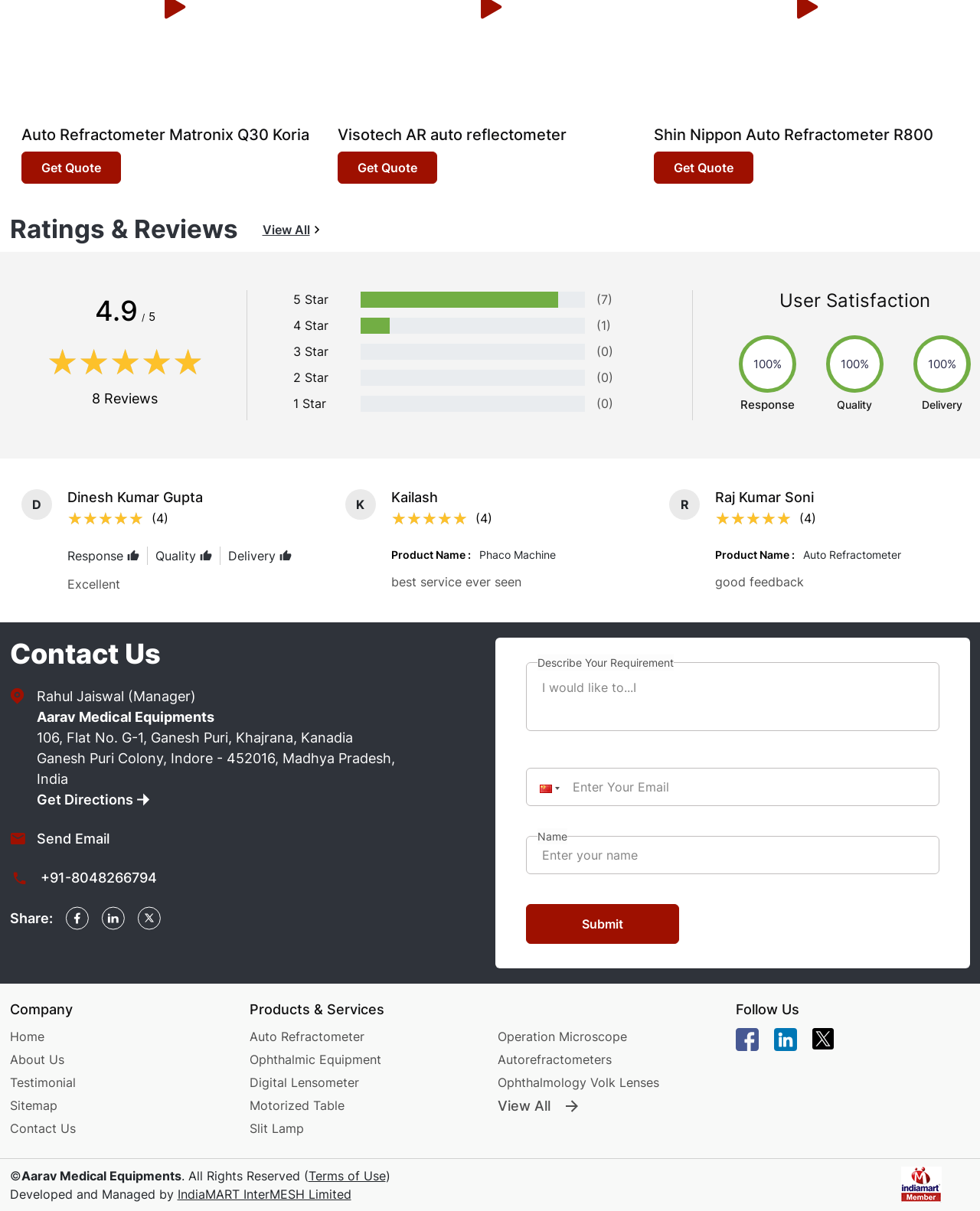Could you find the bounding box coordinates of the clickable area to complete this instruction: "Enter your email"?

[0.537, 0.634, 0.959, 0.666]